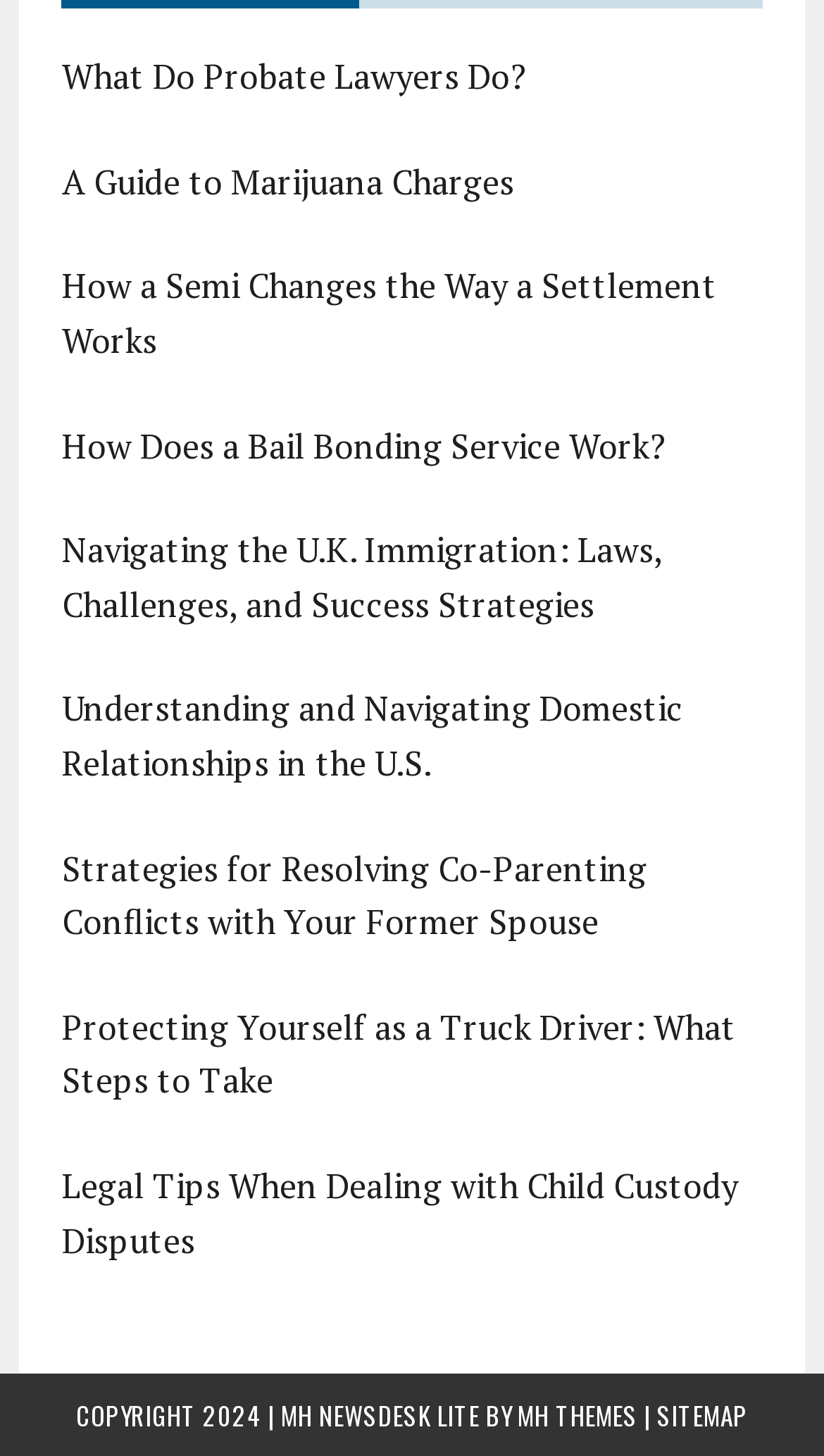Provide a single word or phrase to answer the given question: 
What is the copyright year mentioned on the webpage?

2024